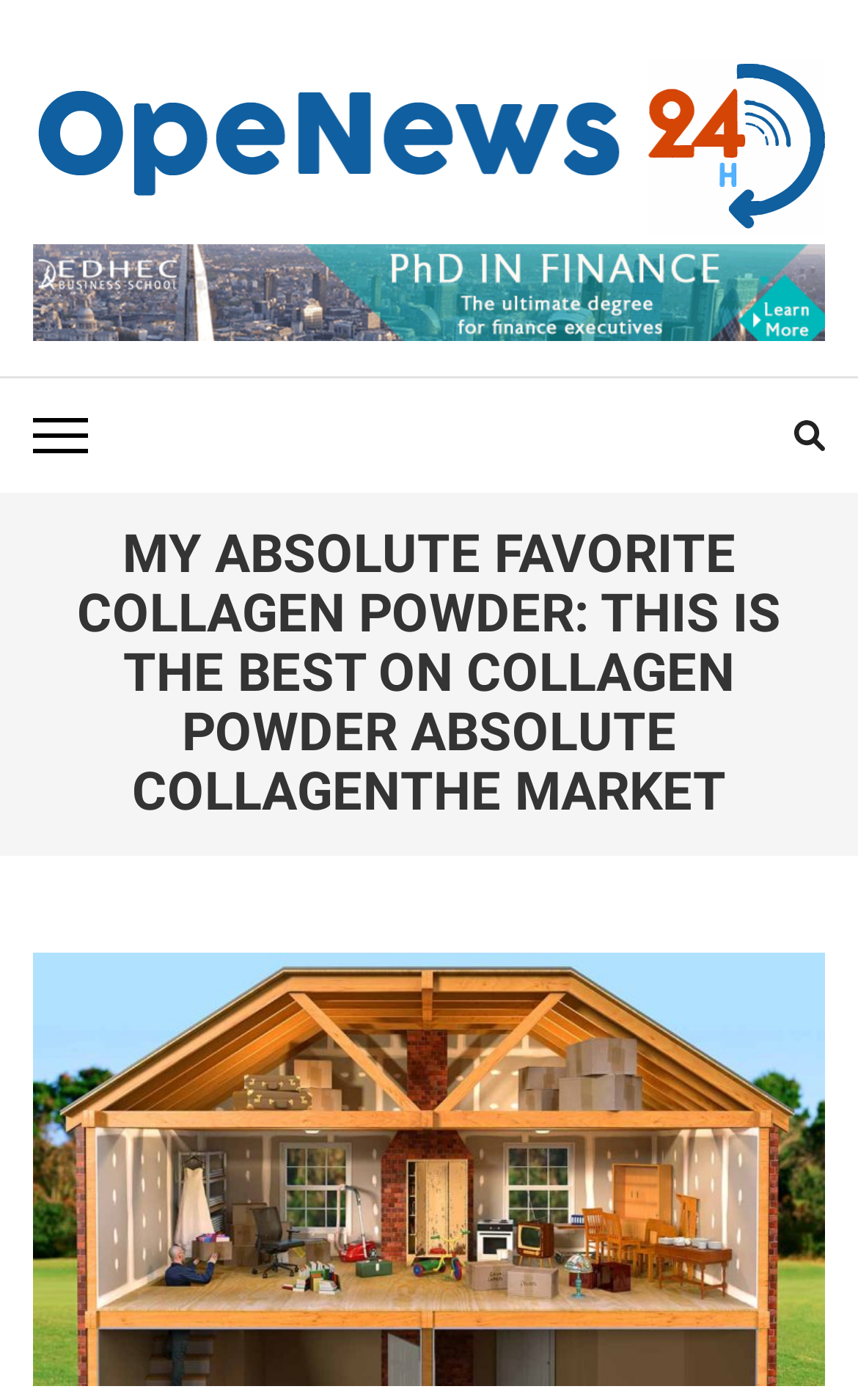What is the purpose of the button on the top-right corner?
Using the image as a reference, deliver a detailed and thorough answer to the question.

I found the answer by looking at the top-right corner of the webpage, where there is a button element with the text 'Search'. This suggests that the purpose of this button is to allow users to search for something on the website.